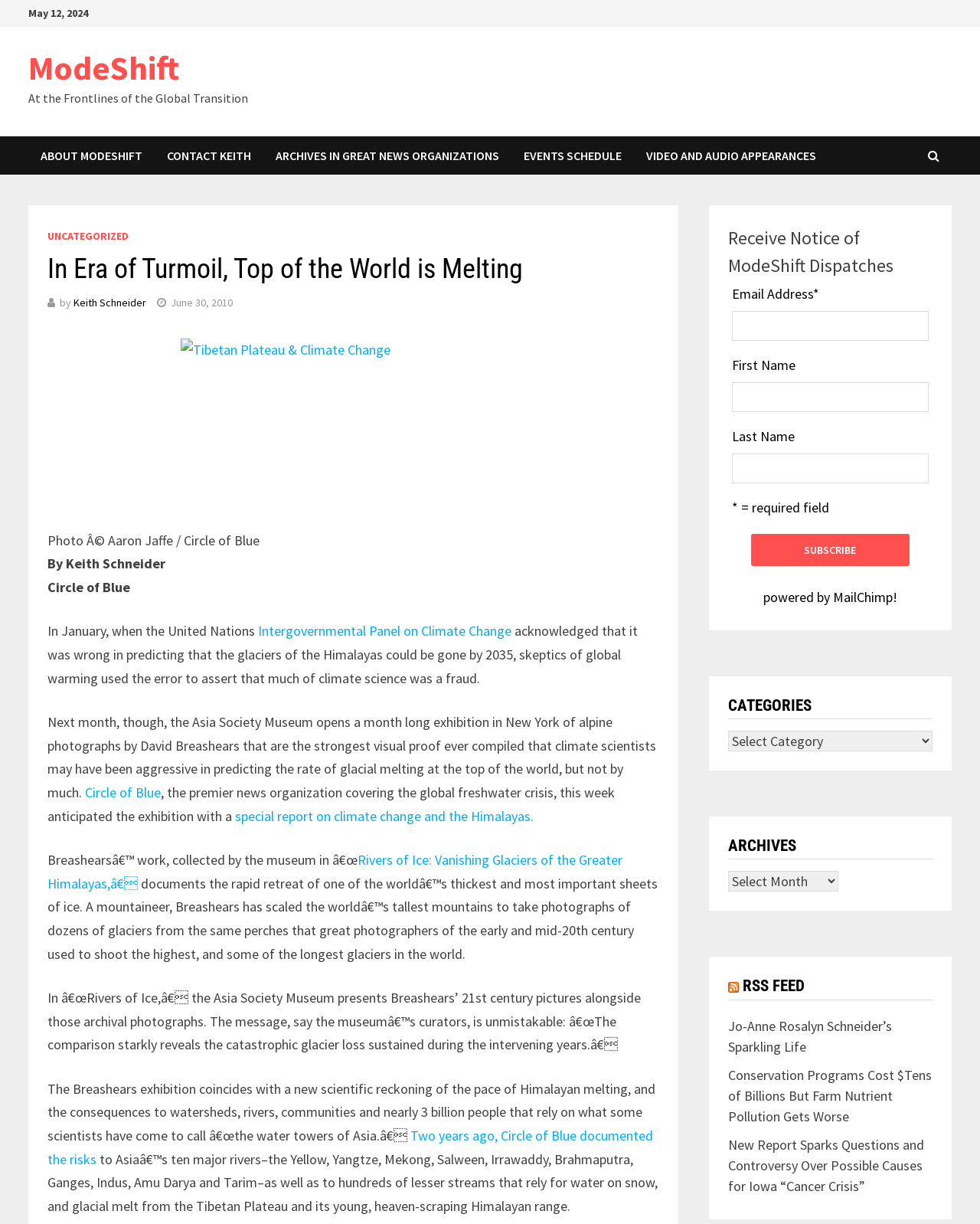Provide the bounding box coordinates for the area that should be clicked to complete the instruction: "Read the article by Keith Schneider".

[0.048, 0.205, 0.672, 0.234]